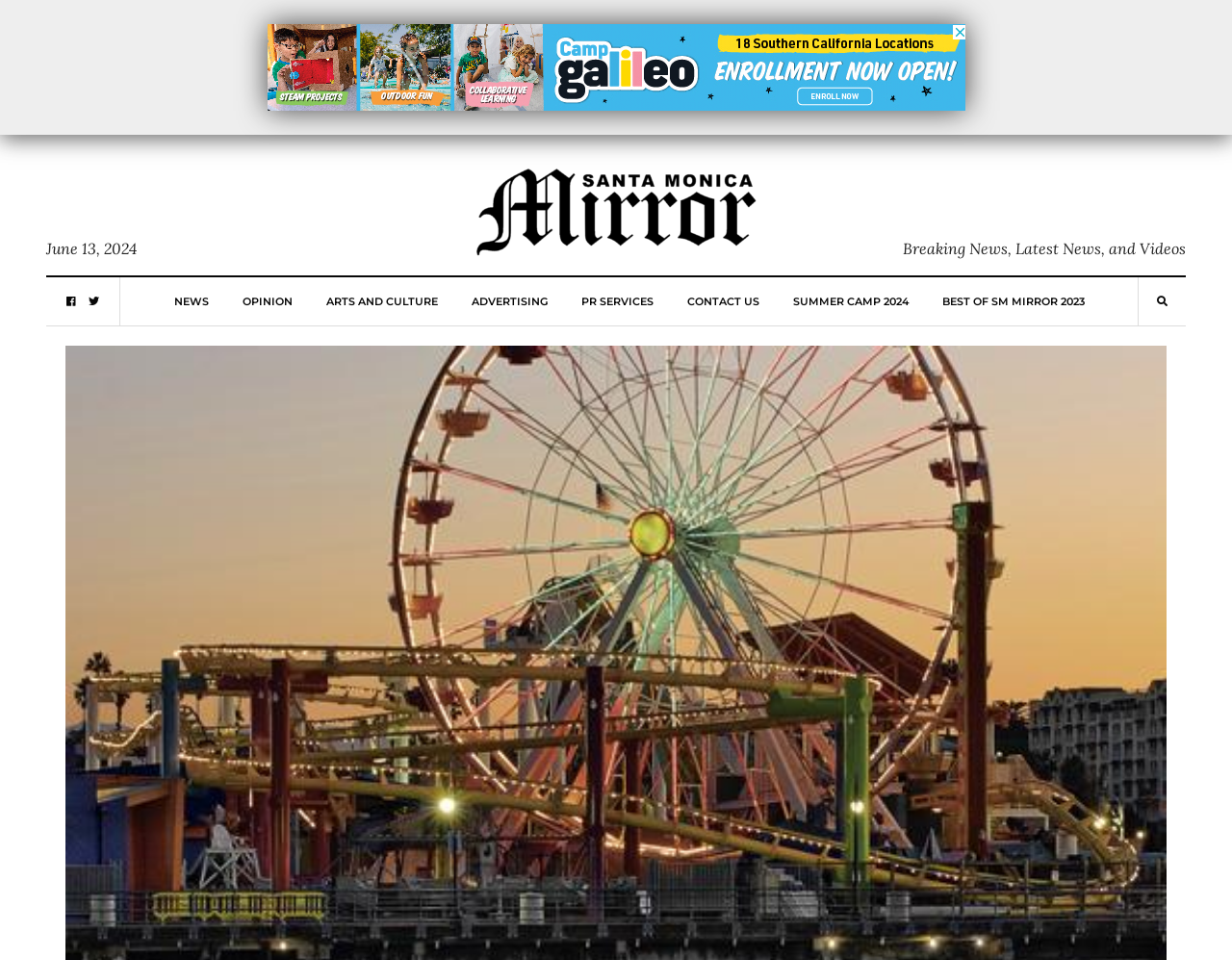Please determine the bounding box coordinates of the element to click in order to execute the following instruction: "visit the SUMMER CAMP 2024 page". The coordinates should be four float numbers between 0 and 1, specified as [left, top, right, bottom].

[0.643, 0.289, 0.737, 0.339]